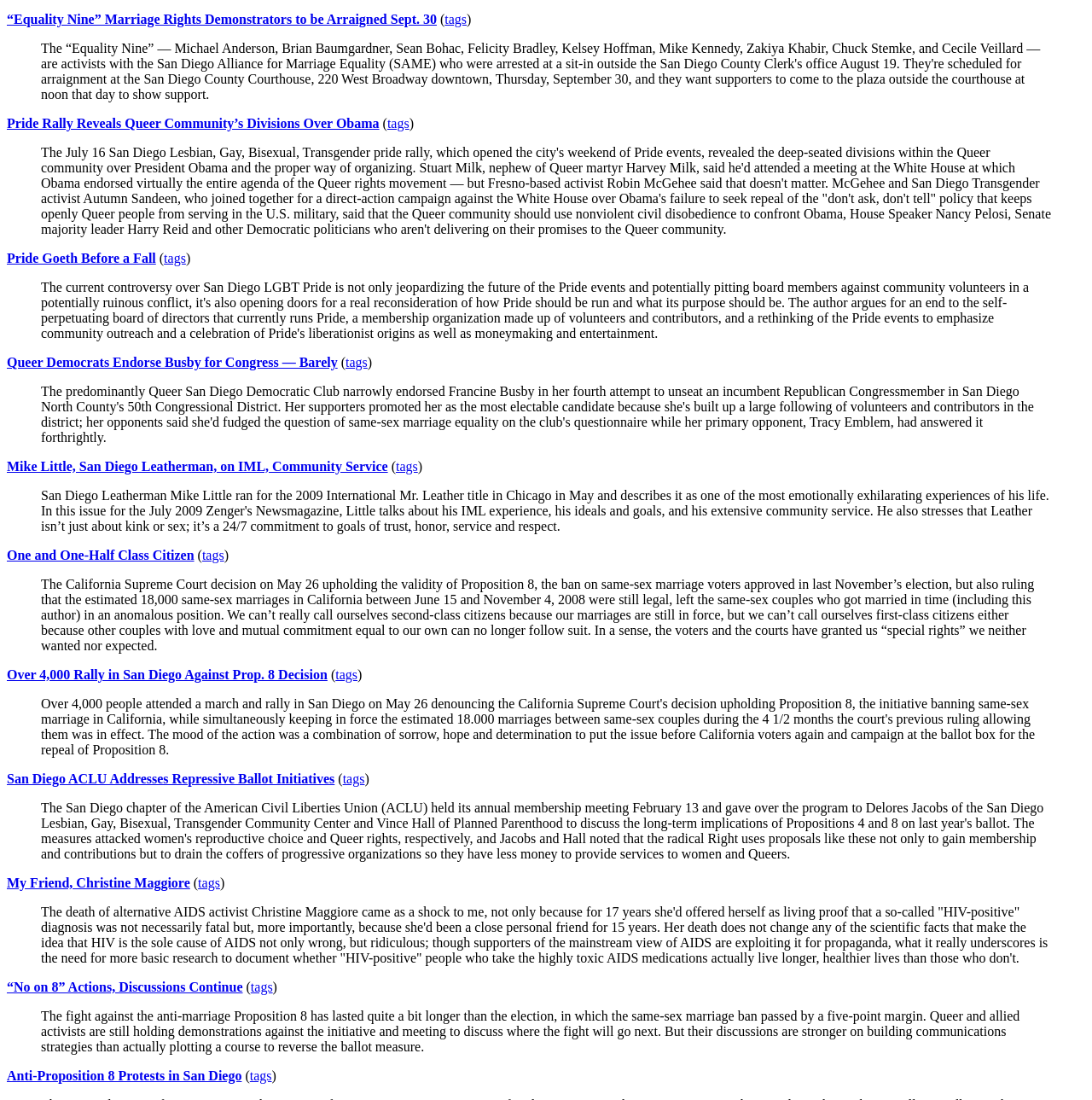Please provide the bounding box coordinates for the element that needs to be clicked to perform the following instruction: "Read about My Friend, Christine Maggiore". The coordinates should be given as four float numbers between 0 and 1, i.e., [left, top, right, bottom].

[0.006, 0.796, 0.174, 0.809]